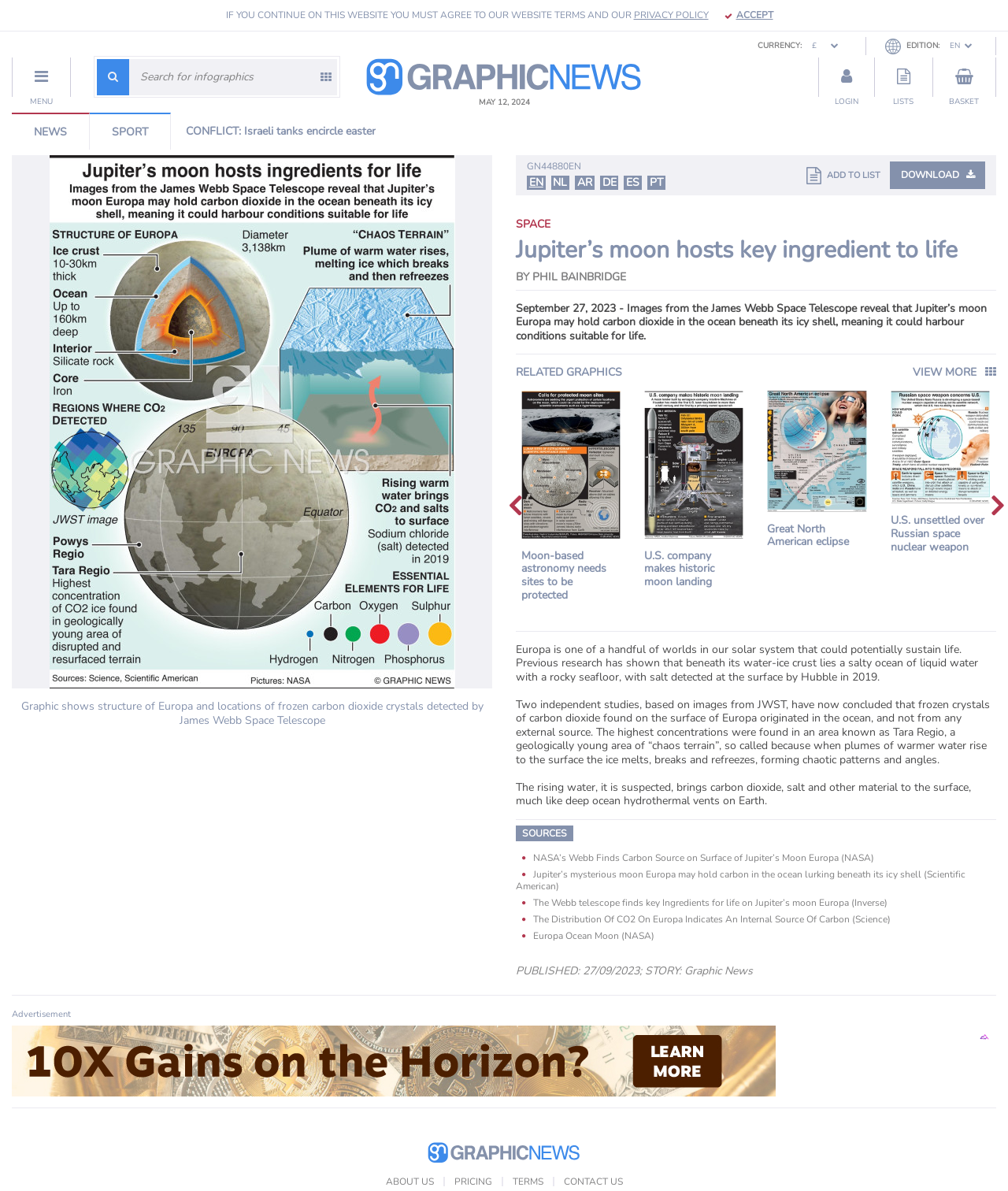Identify and provide the text content of the webpage's primary headline.

Jupiter’s moon hosts key ingredient to life